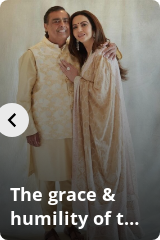Respond with a single word or phrase for the following question: 
What is the atmosphere in the background?

Softly lit